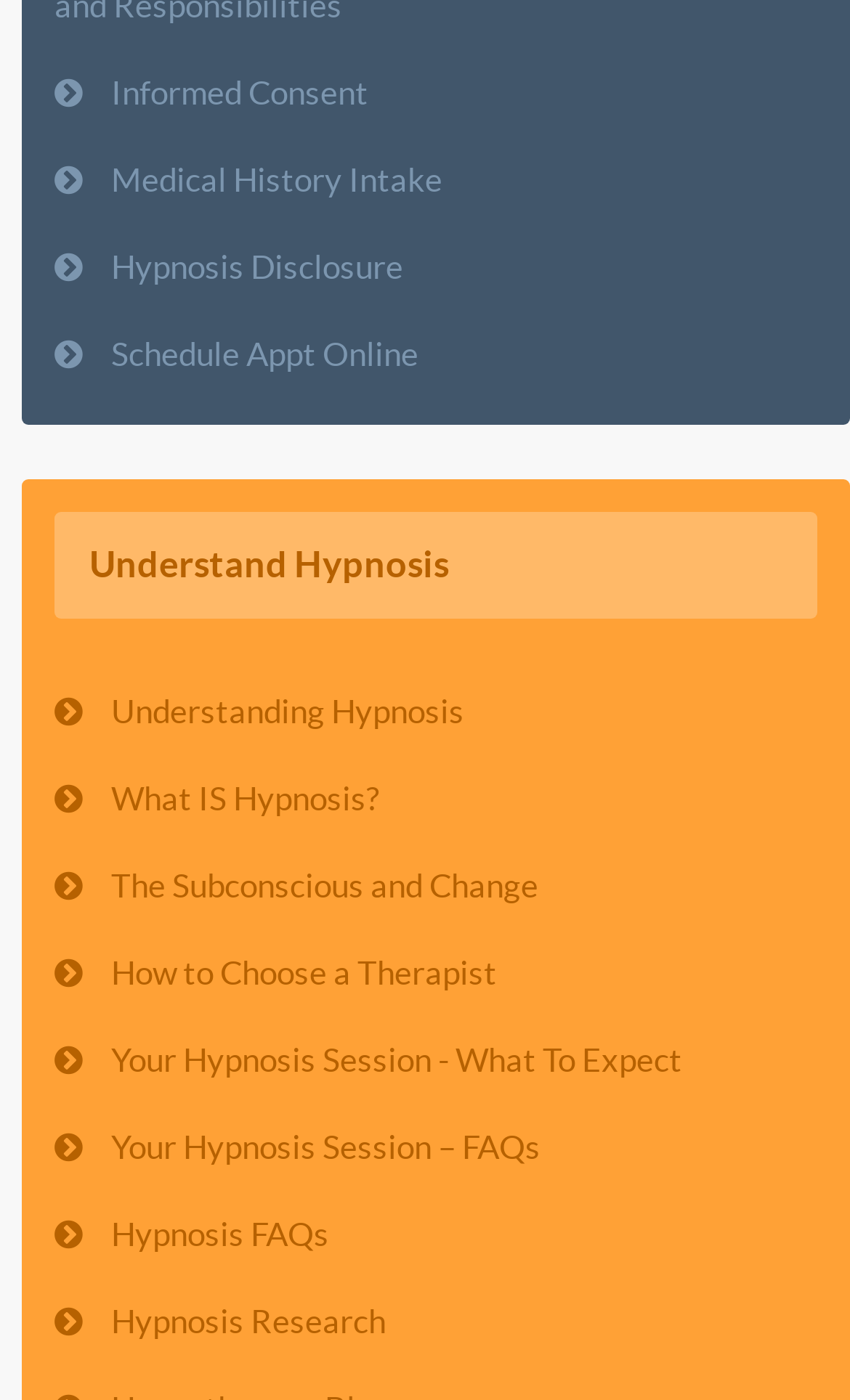How many sections are there on the webpage?
Please provide a single word or phrase based on the screenshot.

2